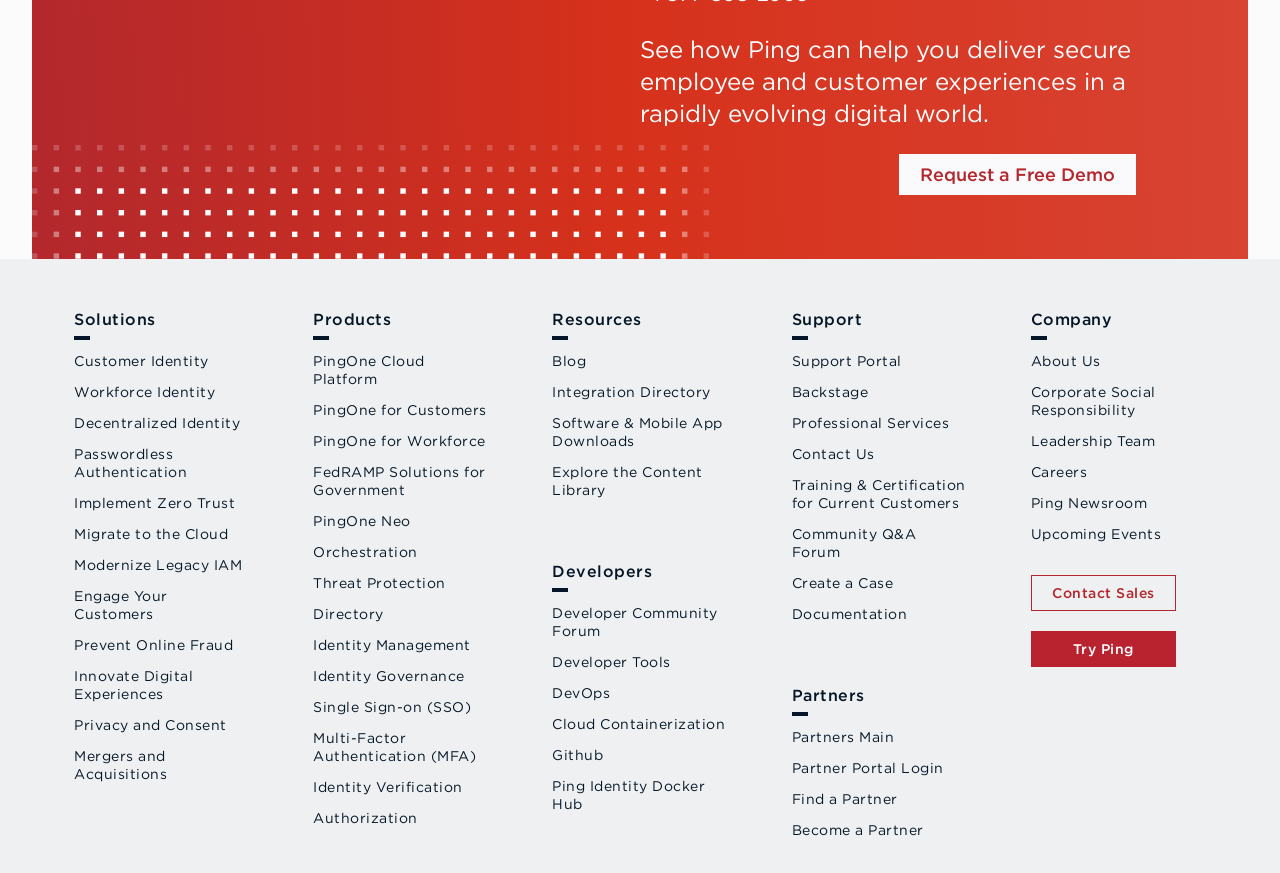Using the webpage screenshot, find the UI element described by Home. Provide the bounding box coordinates in the format (top-left x, top-left y, bottom-right x, bottom-right y), ensuring all values are floating point numbers between 0 and 1.

None